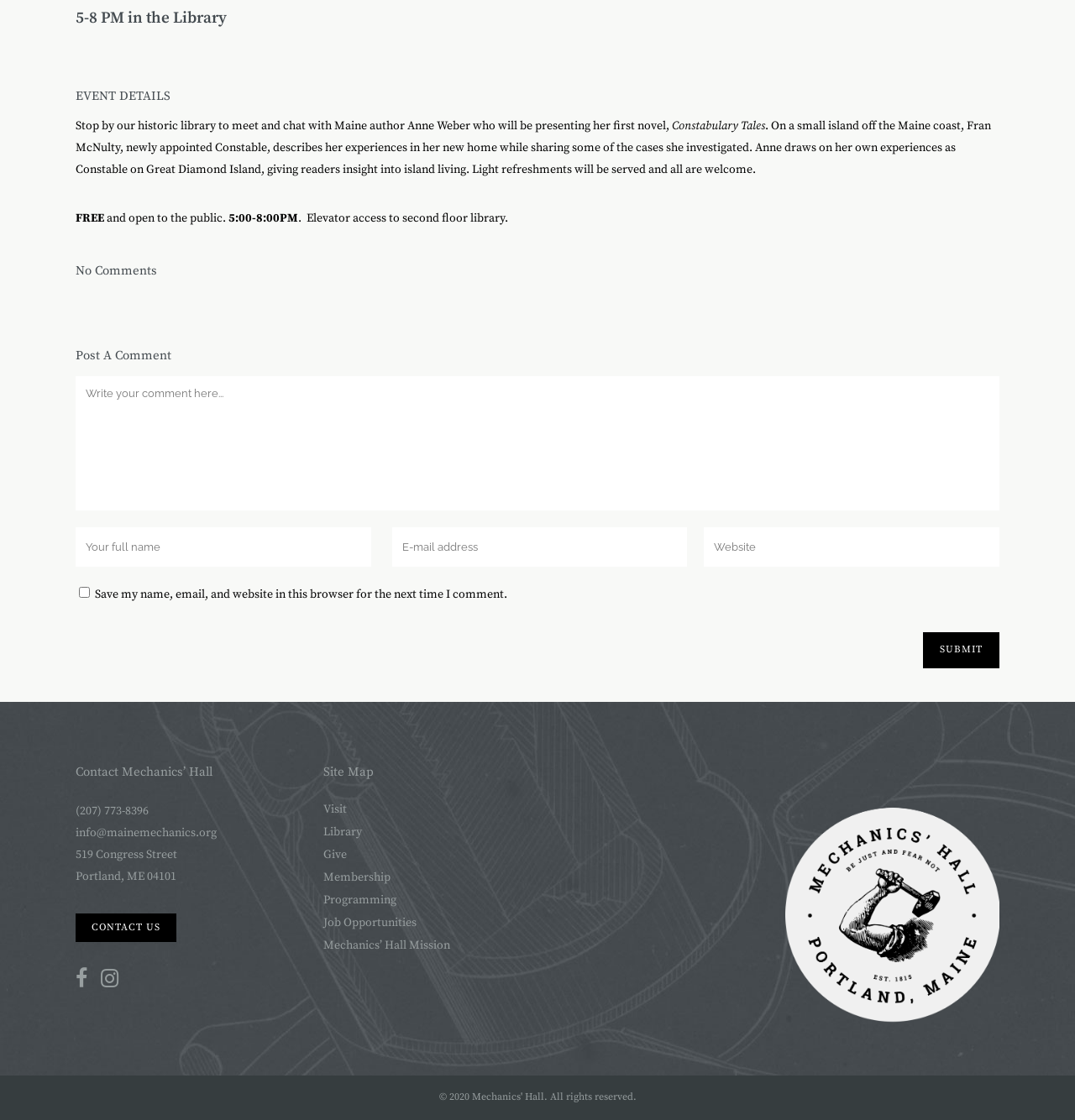Extract the bounding box of the UI element described as: "Give".

[0.301, 0.755, 0.492, 0.772]